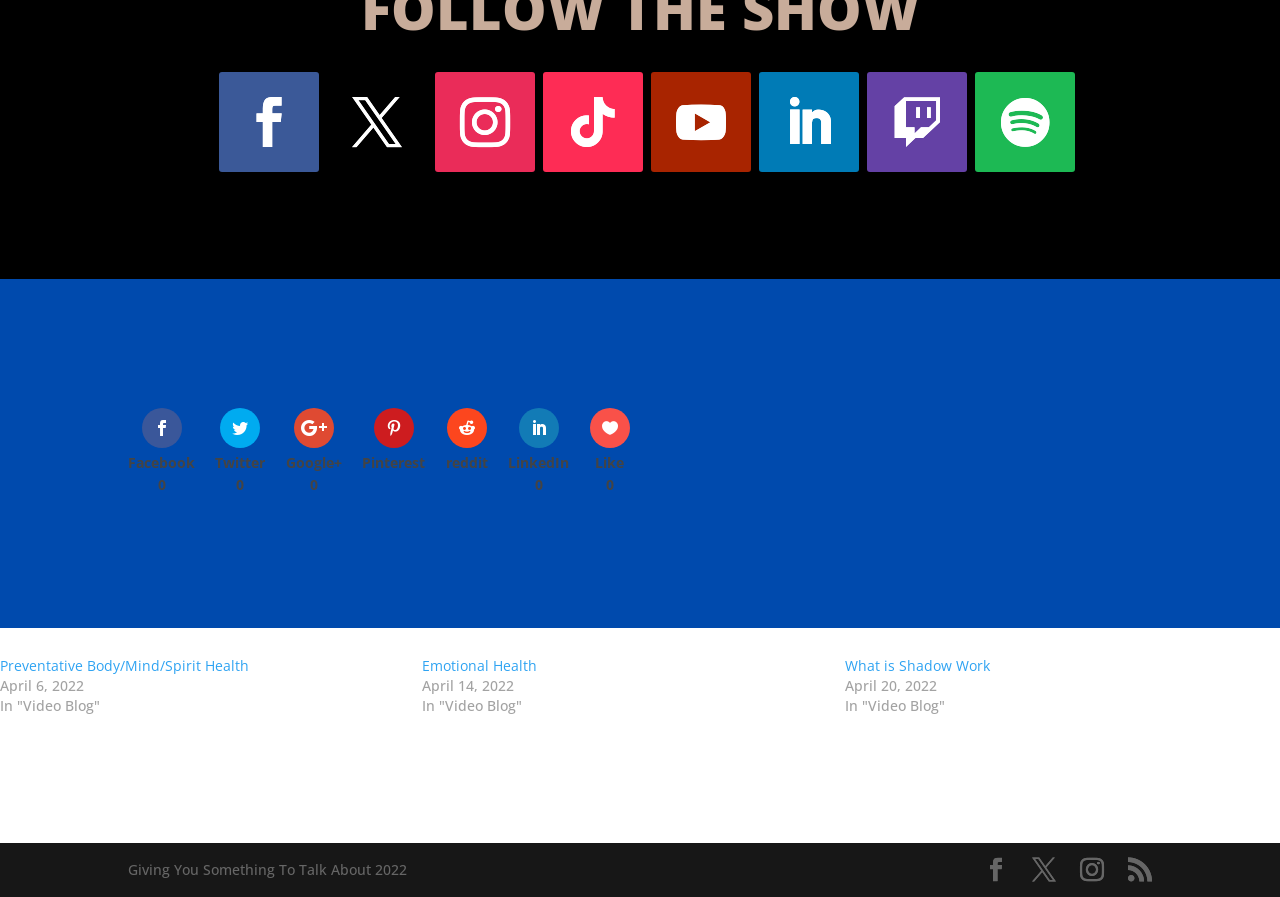Determine the bounding box coordinates for the clickable element to execute this instruction: "Click the Pinterest icon". Provide the coordinates as four float numbers between 0 and 1, i.e., [left, top, right, bottom].

[0.283, 0.455, 0.332, 0.524]